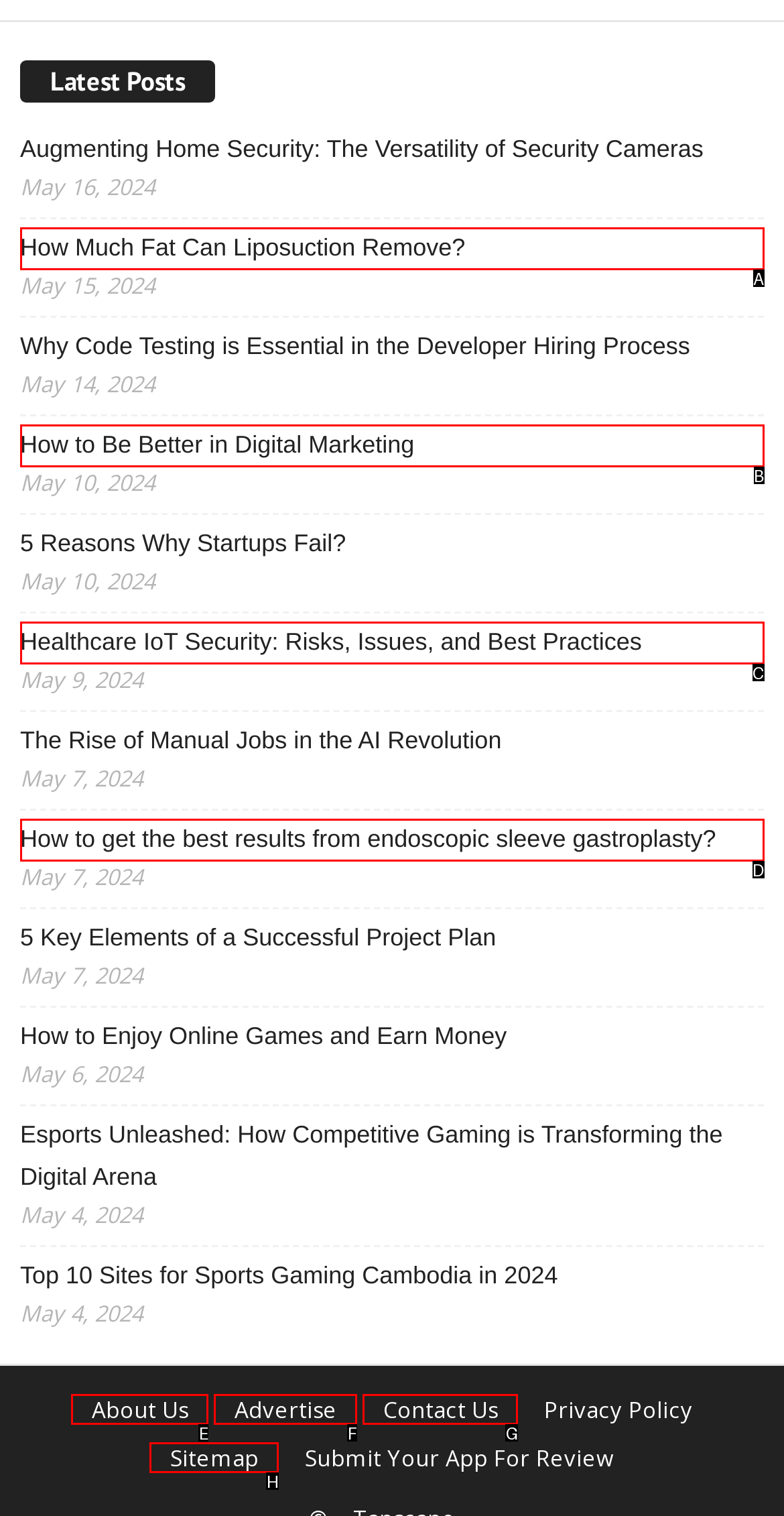Identify which HTML element matches the description: Advertise. Answer with the correct option's letter.

F